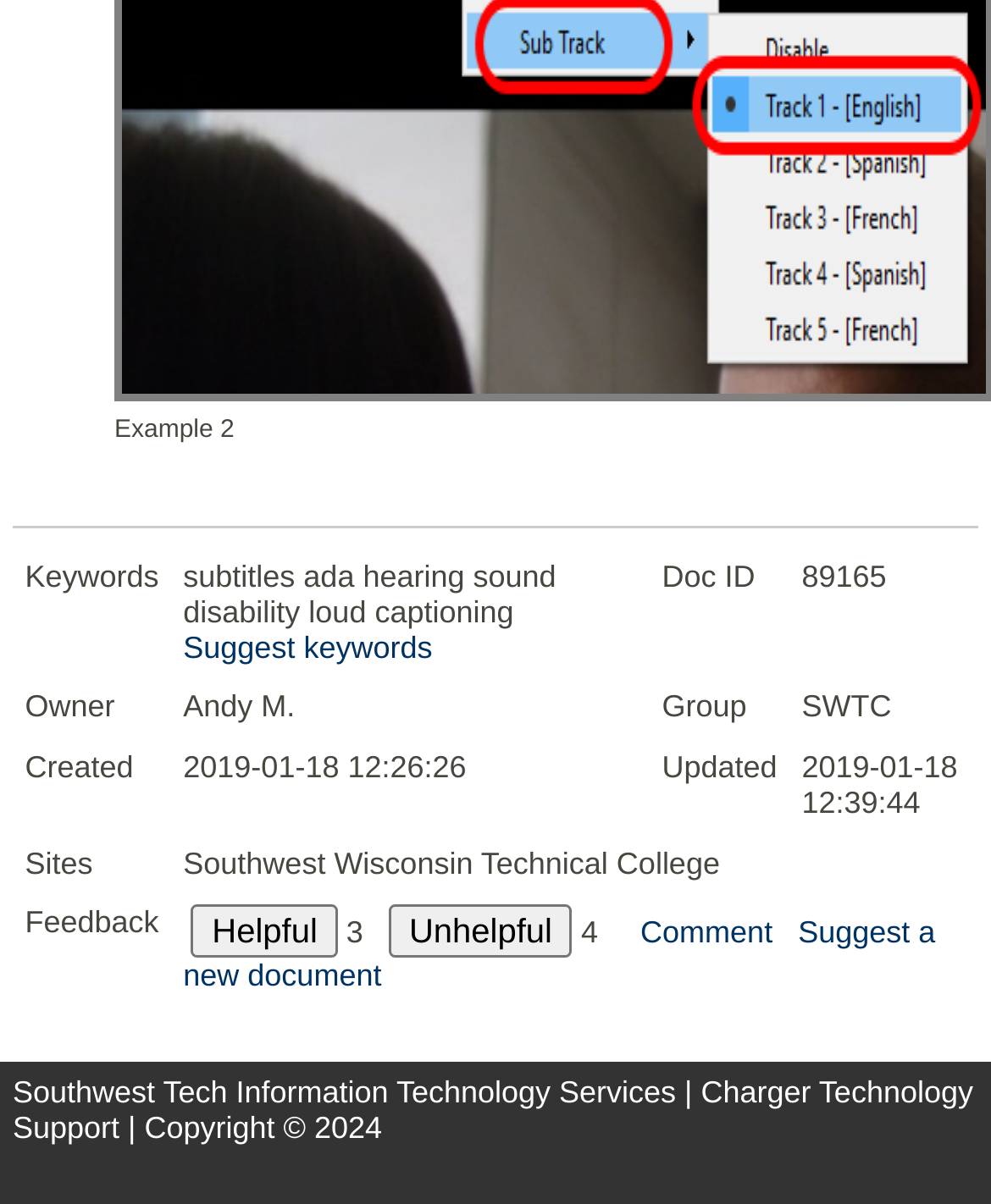What is the copyright year mentioned at the bottom of the webpage?
Using the image, provide a concise answer in one word or a short phrase.

2024